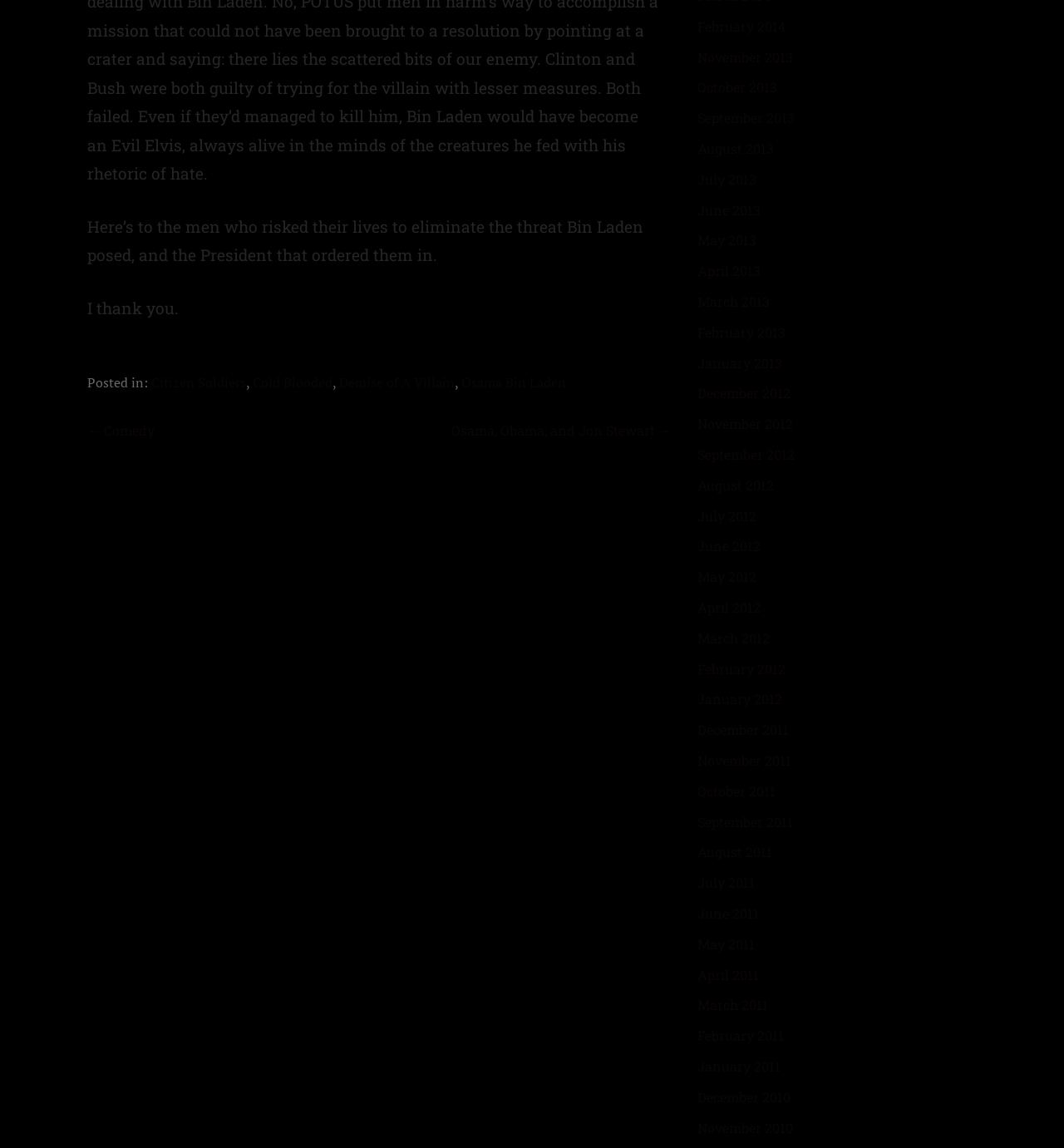Indicate the bounding box coordinates of the clickable region to achieve the following instruction: "View posts from February 2014."

[0.655, 0.015, 0.738, 0.03]